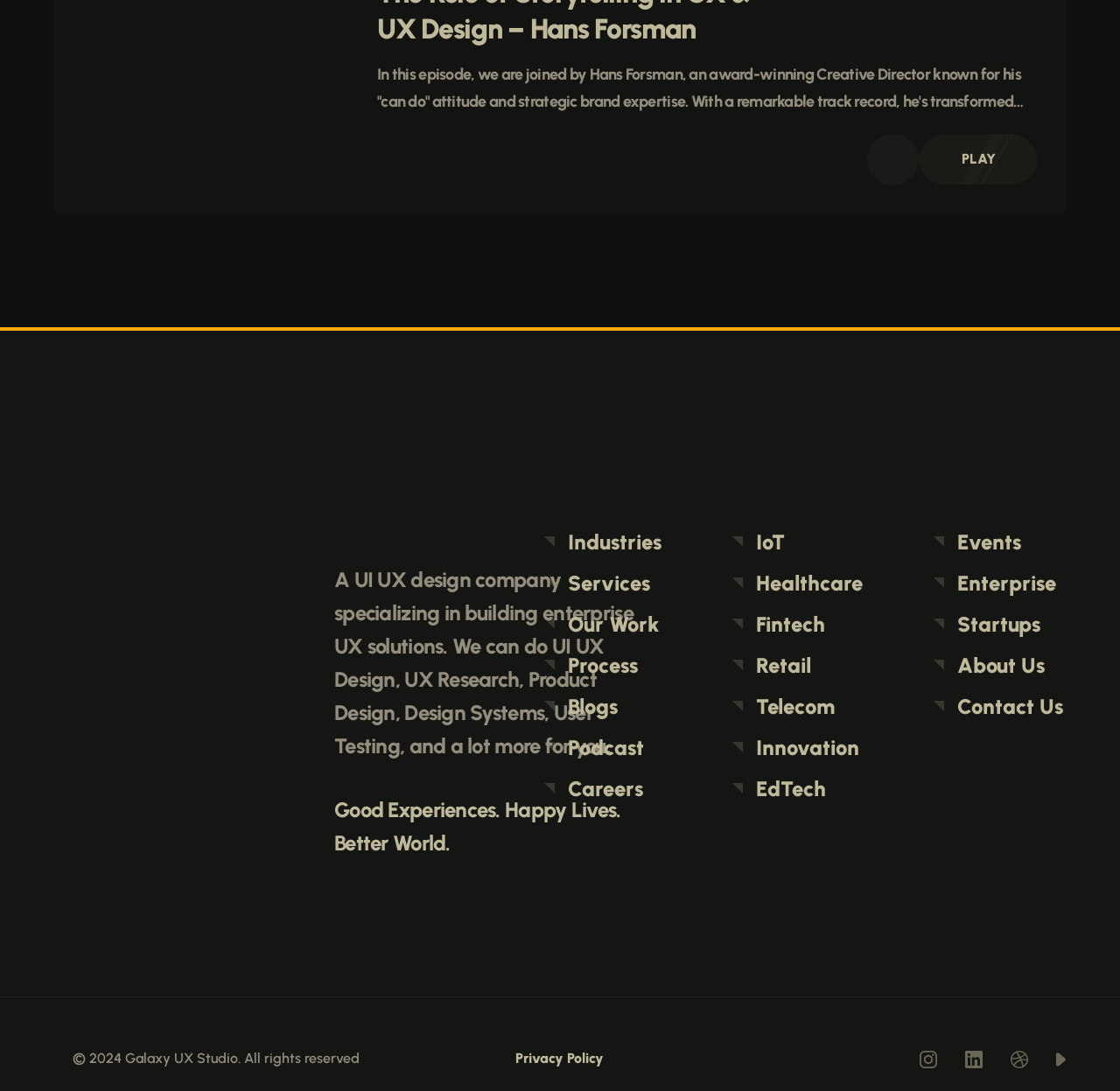Please identify the bounding box coordinates of the area I need to click to accomplish the following instruction: "Read the blog".

[0.507, 0.636, 0.551, 0.659]